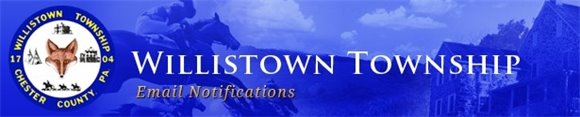What is written in bold white letters?
Based on the image, please offer an in-depth response to the question.

The bold white letters 'WILLISTOWN TOWNSHIP' are prominently displayed on the header, making it clear that this is the official digital gateway for the township.